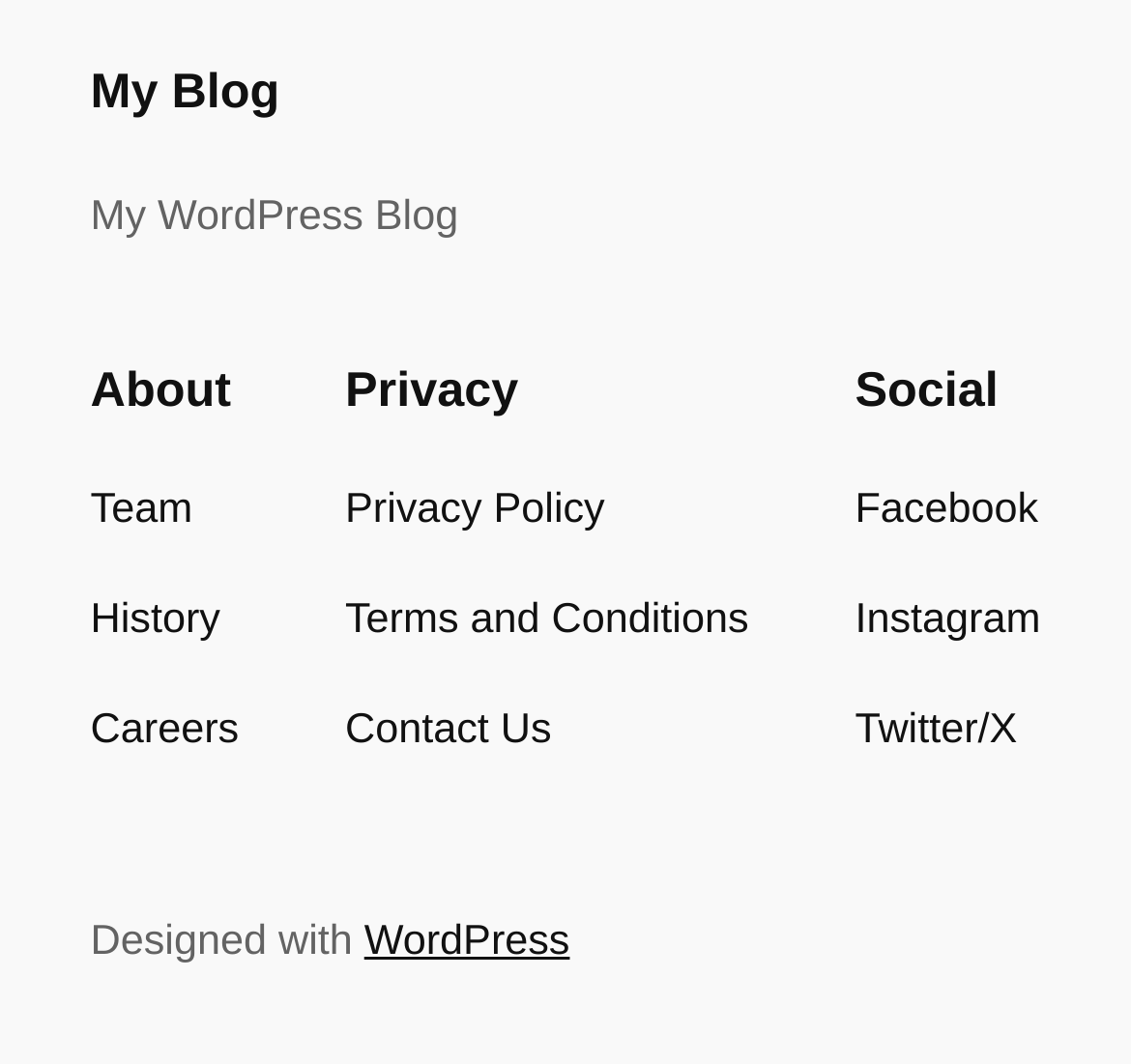Please find the bounding box coordinates (top-left x, top-left y, bottom-right x, bottom-right y) in the screenshot for the UI element described as follows: Sports

None